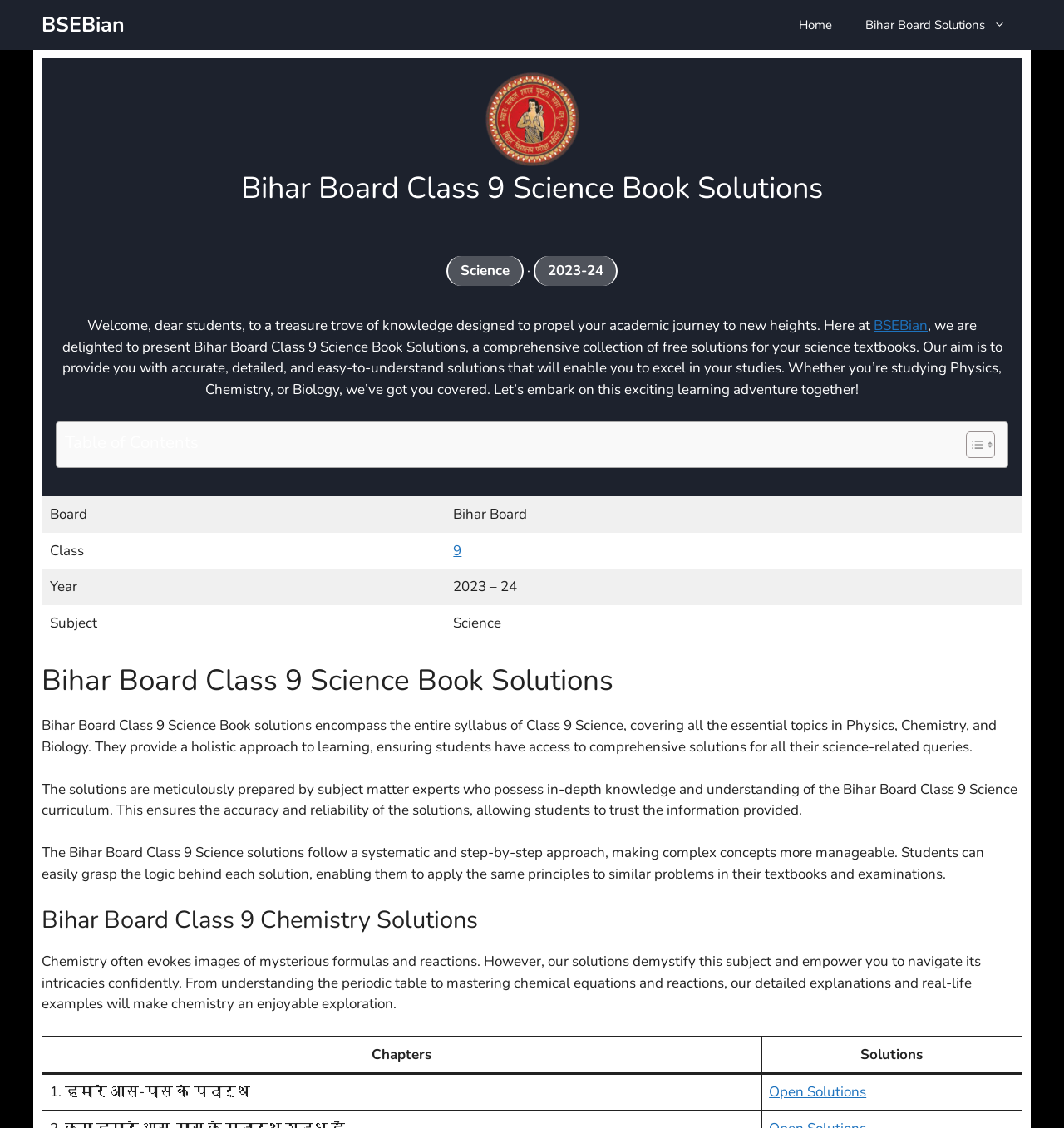Please answer the following question using a single word or phrase: 
What is the name of the board?

Bihar Board